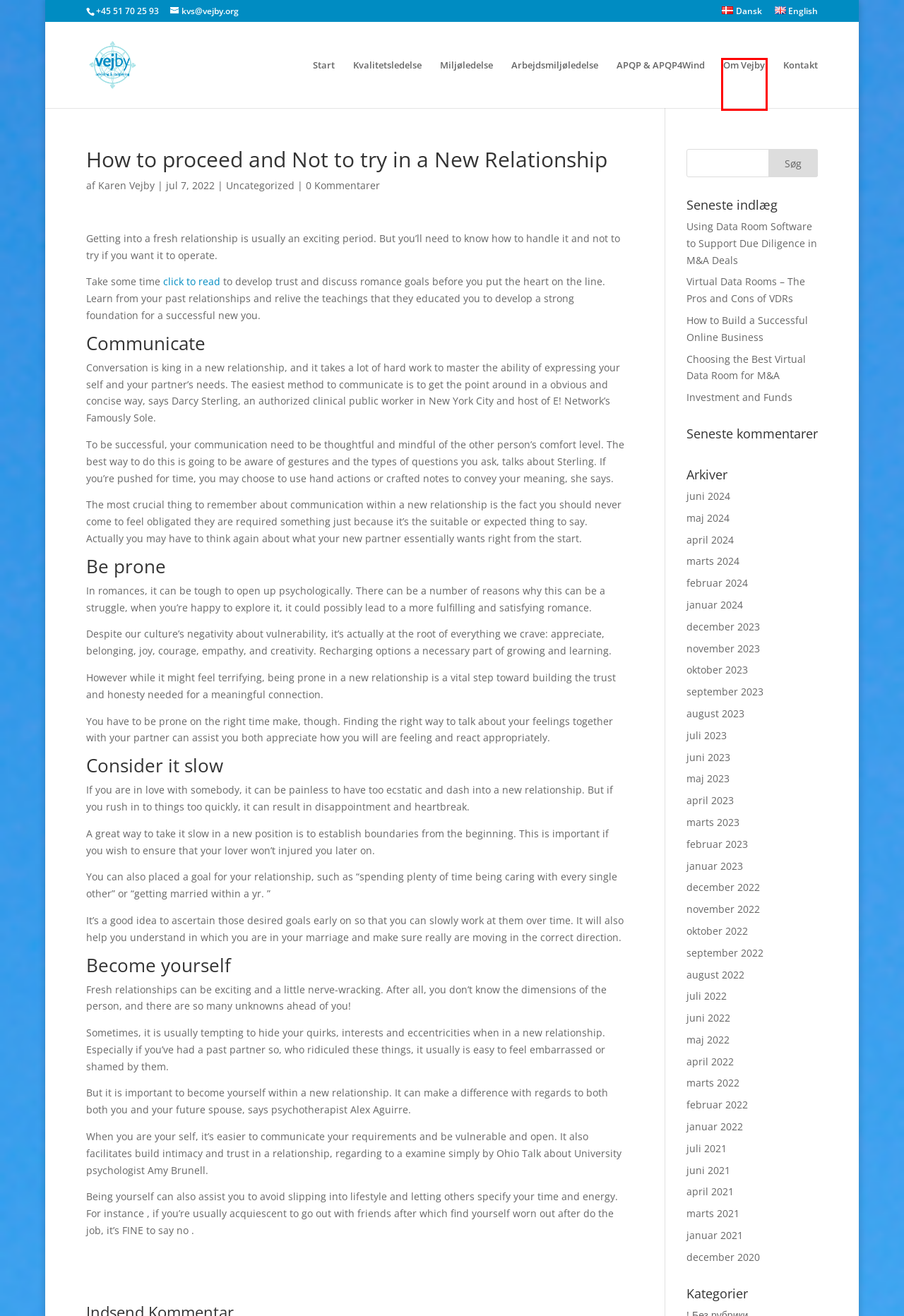Given a screenshot of a webpage with a red bounding box around a UI element, please identify the most appropriate webpage description that matches the new webpage after you click on the element. Here are the candidates:
A. Om Vejby | Vejby
B. Arkiver | Vejby
C. Choosing the Best Virtual Data Room for M&A | Vejby
D. Vejby | Udvikling og Rådgivning
E. Kontakt | Vejby
F. Best European Dating Sites To Find a Woman In 2020
G. How to Build a Successful Online Business | Vejby
H. Using Data Room Software to Support Due Diligence in M&A Deals | Vejby

A